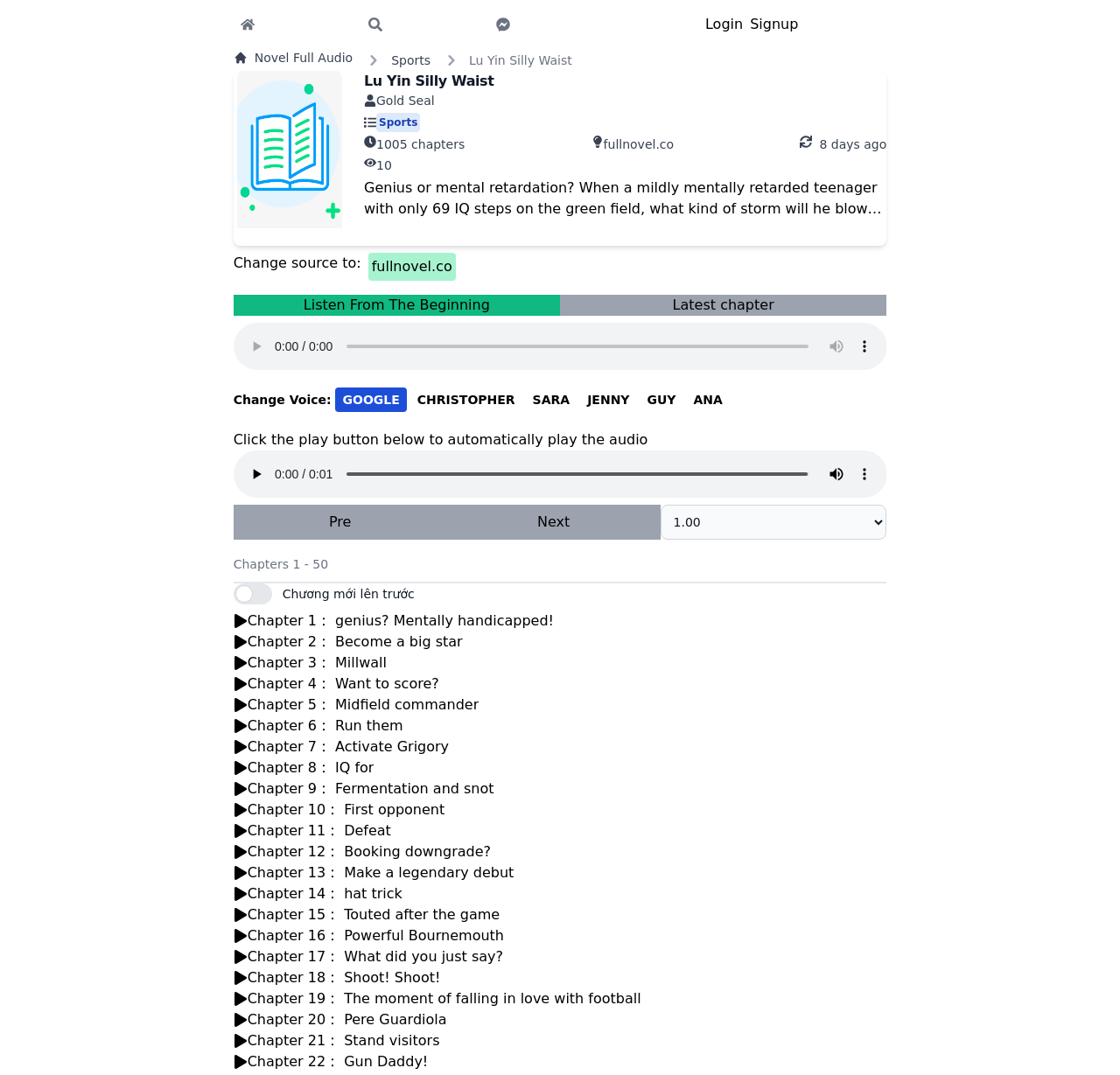Provide a short, one-word or phrase answer to the question below:
What is the genre of the novel?

Sports